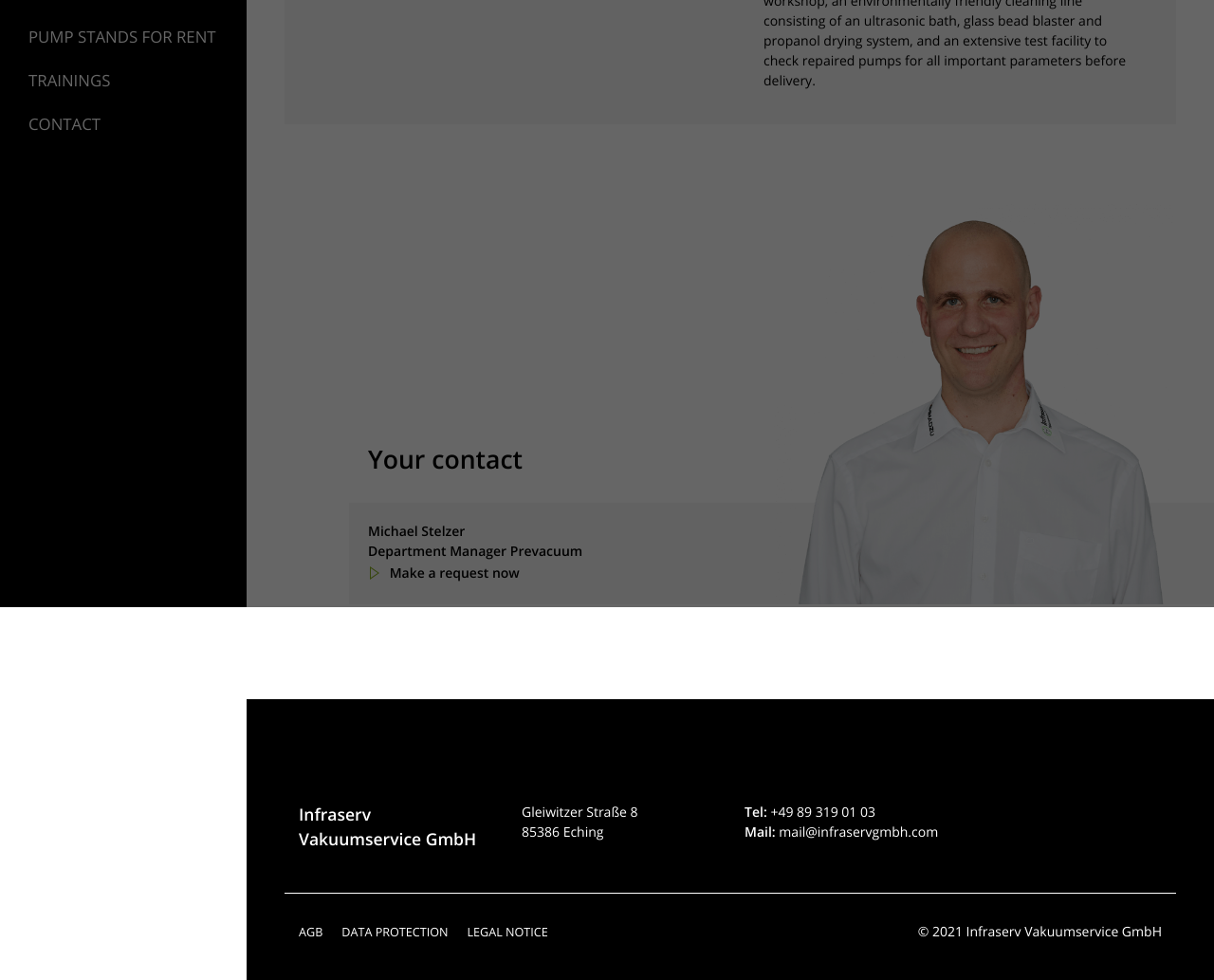Locate the UI element described as follows: "Datenschutzerklärung". Return the bounding box coordinates as four float numbers between 0 and 1 in the order [left, top, right, bottom].

[0.405, 0.104, 0.518, 0.123]